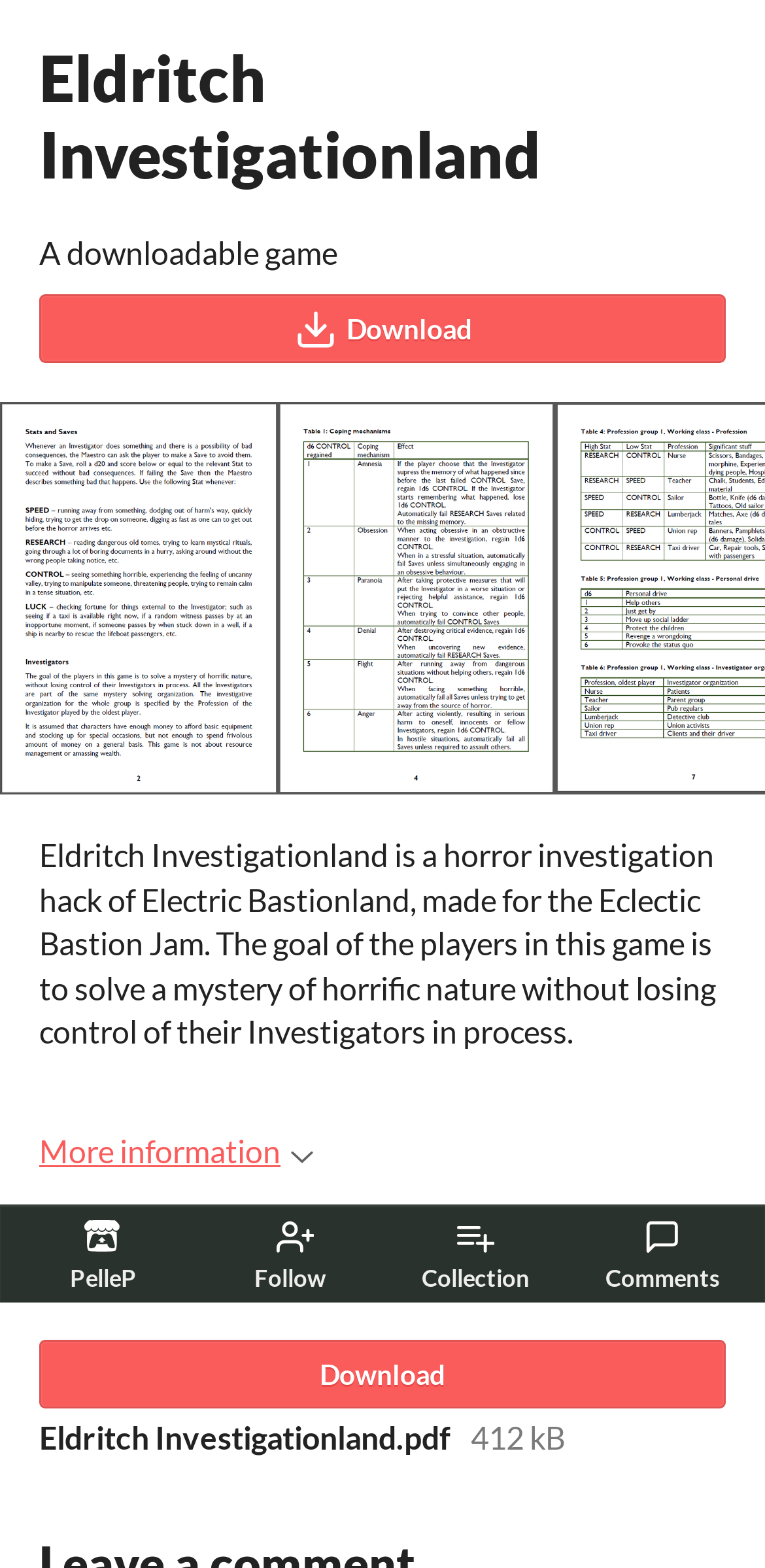What is the format of the downloadable game?
Look at the image and answer with only one word or phrase.

PDF